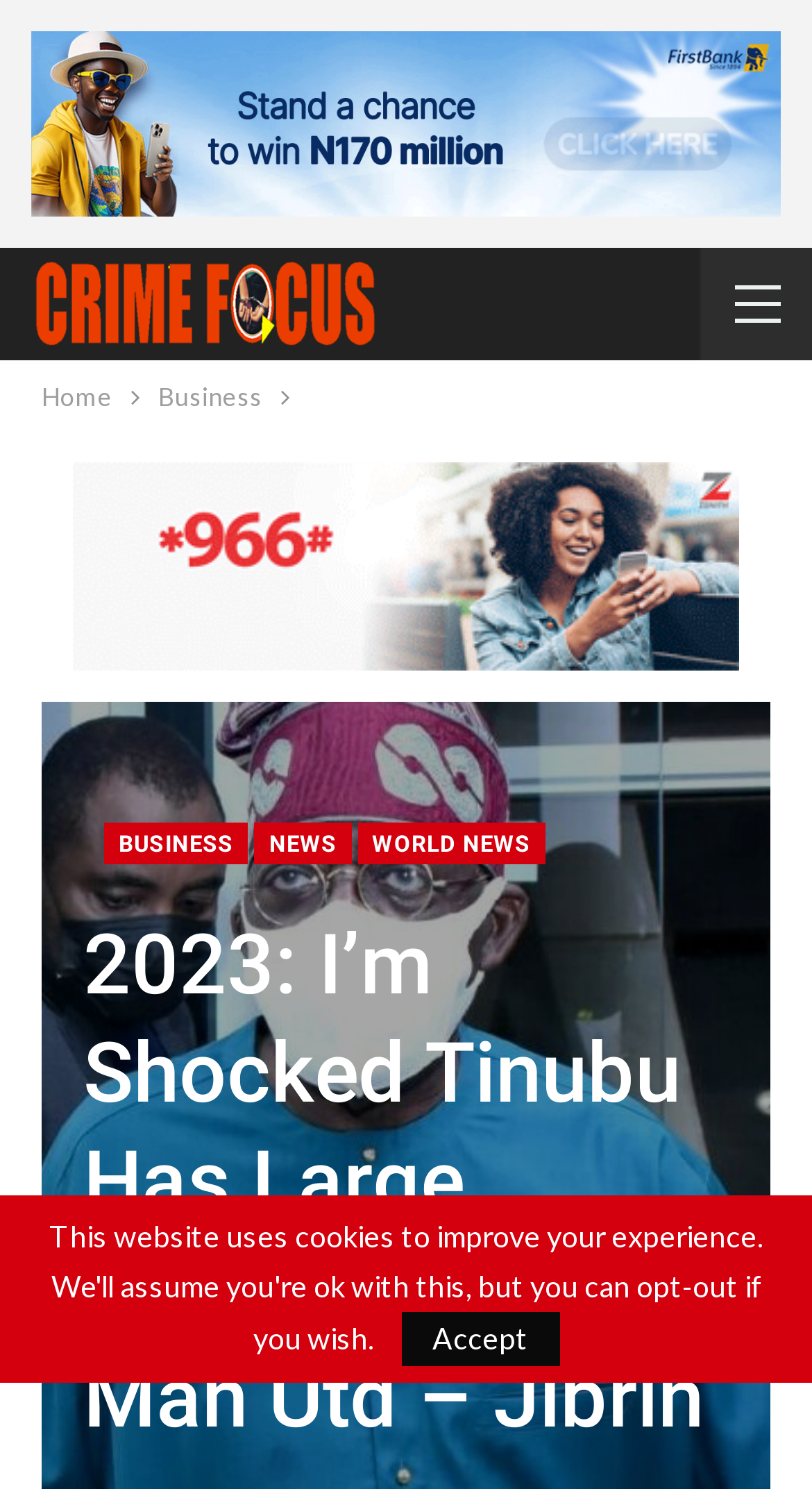Please locate the bounding box coordinates for the element that should be clicked to achieve the following instruction: "click on the FIRST BANK link". Ensure the coordinates are given as four float numbers between 0 and 1, i.e., [left, top, right, bottom].

[0.038, 0.07, 0.962, 0.092]